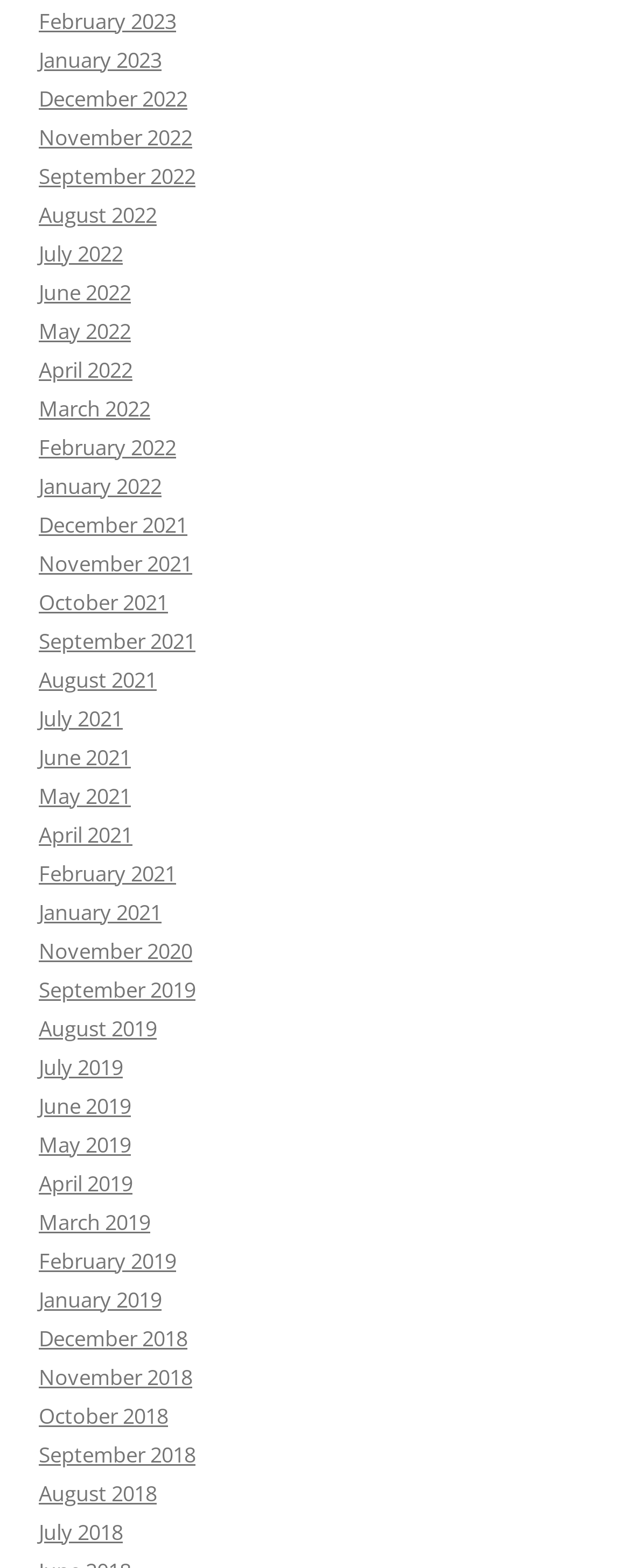Determine the bounding box coordinates of the clickable region to carry out the instruction: "View November 2021".

[0.062, 0.35, 0.305, 0.368]